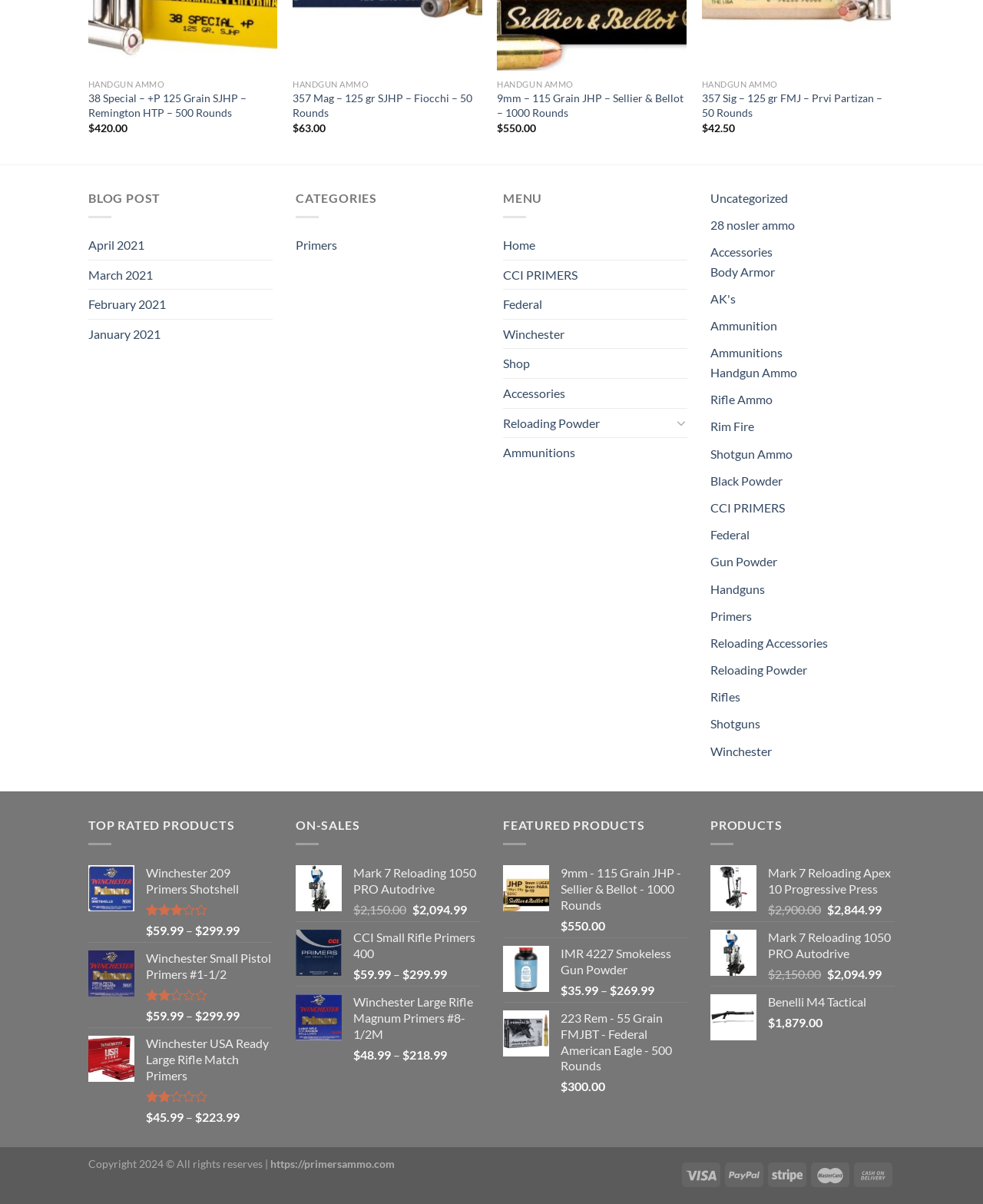How many 'QUICK VIEW' links are on the page?
Answer the question in a detailed and comprehensive manner.

I counted the number of 'QUICK VIEW' links on the page and found four of them, each corresponding to a different product.